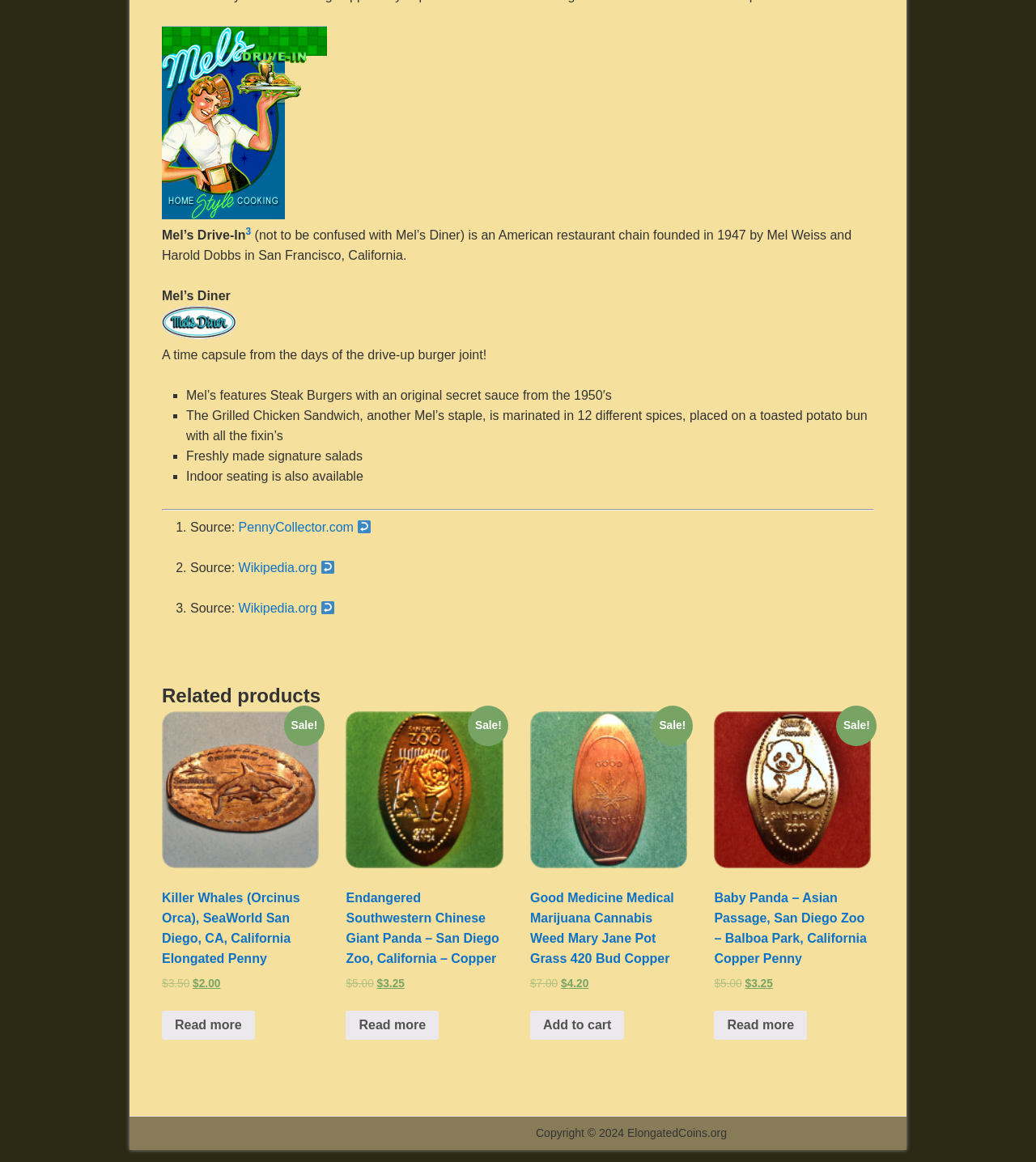Find the bounding box coordinates of the element to click in order to complete the given instruction: "Visit the Wikipedia page."

[0.23, 0.483, 0.306, 0.495]